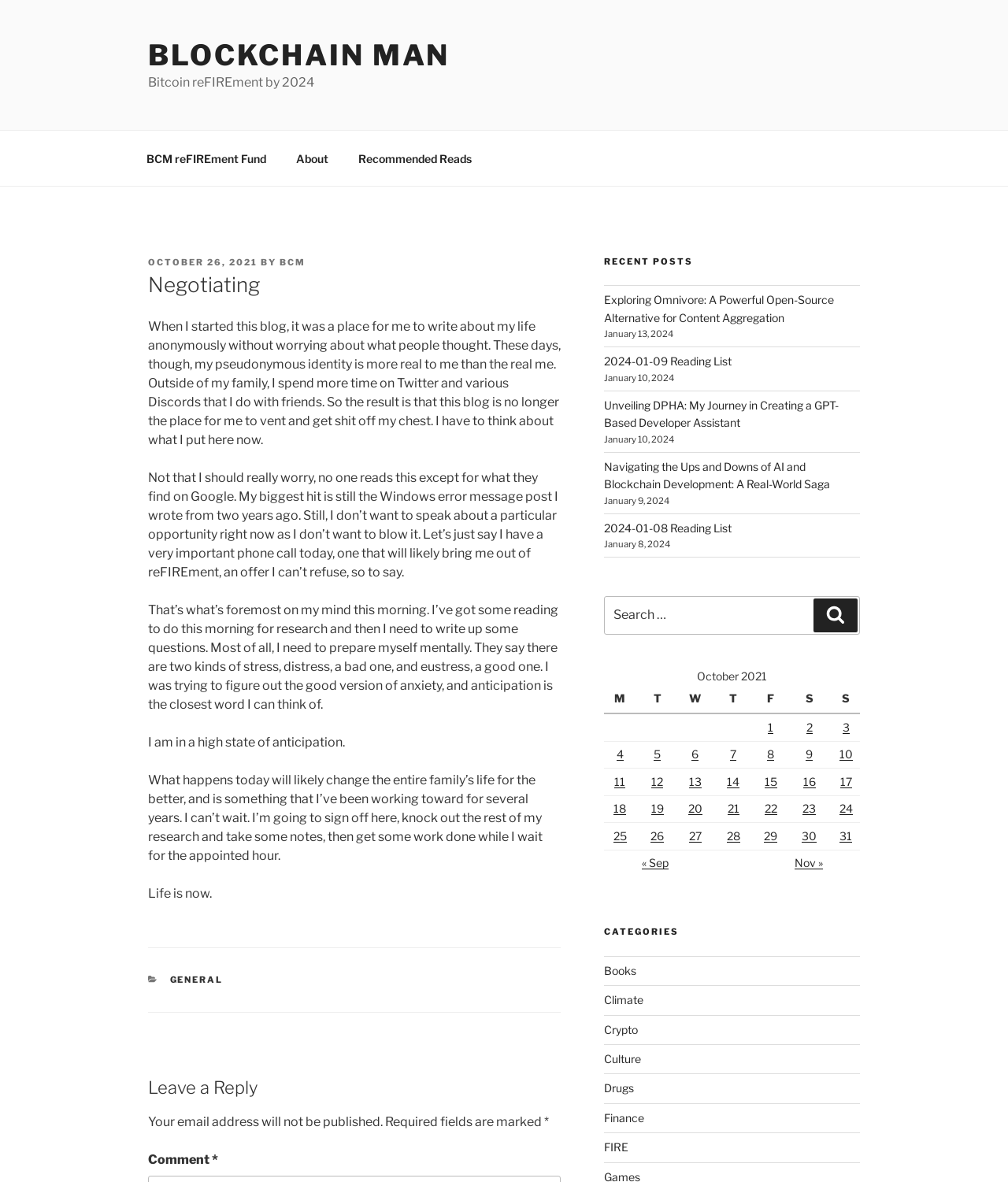Using the details from the image, please elaborate on the following question: What is the author's current state of mind?

The author mentions in the blog post that they are in a high state of anticipation, which is a positive feeling of excitement and expectation. This is revealed in the sentence 'I am in a high state of anticipation.' which suggests that the author is looking forward to something important happening.